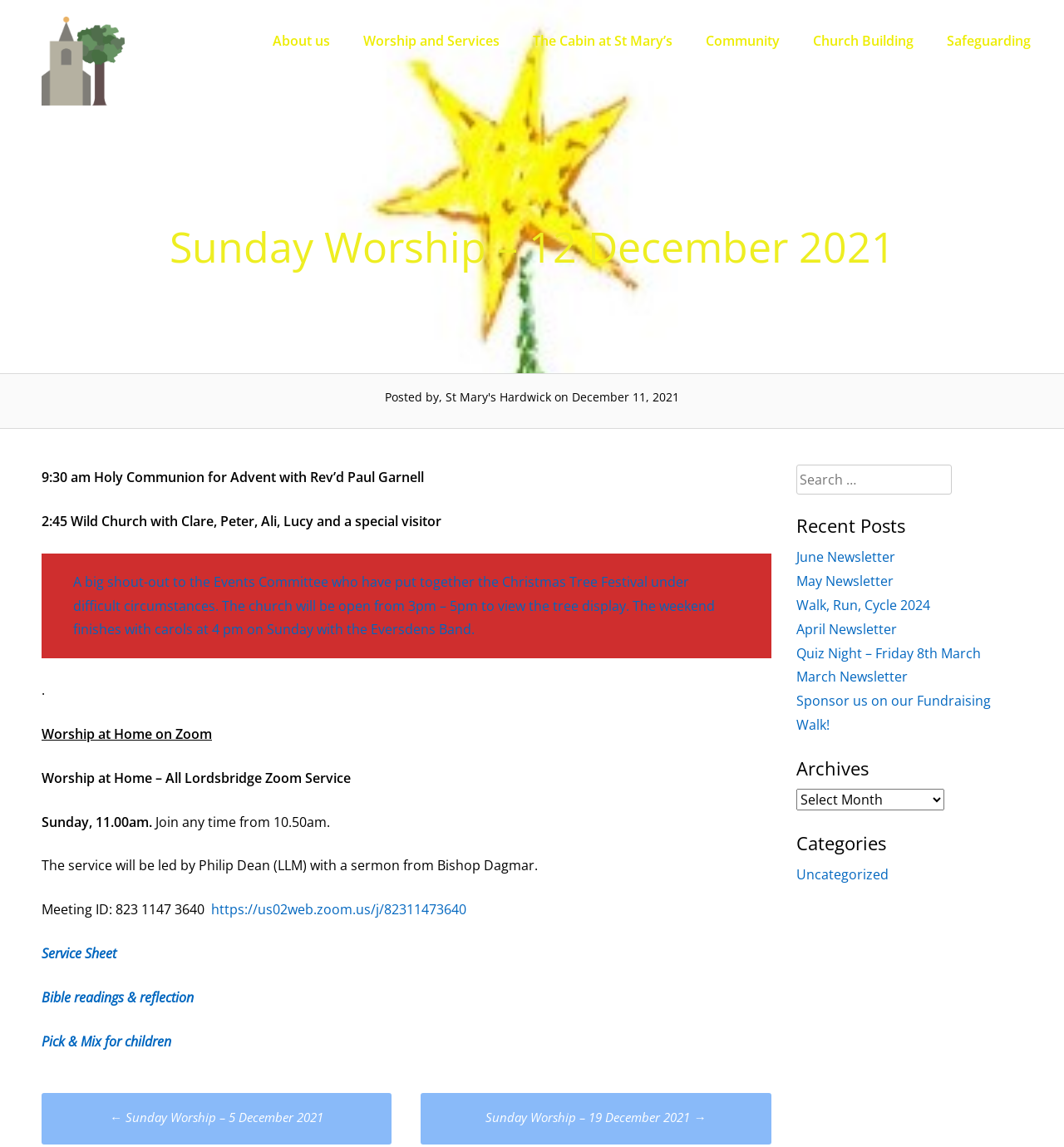Can you extract the primary headline text from the webpage?

Sunday Worship – 12 December 2021